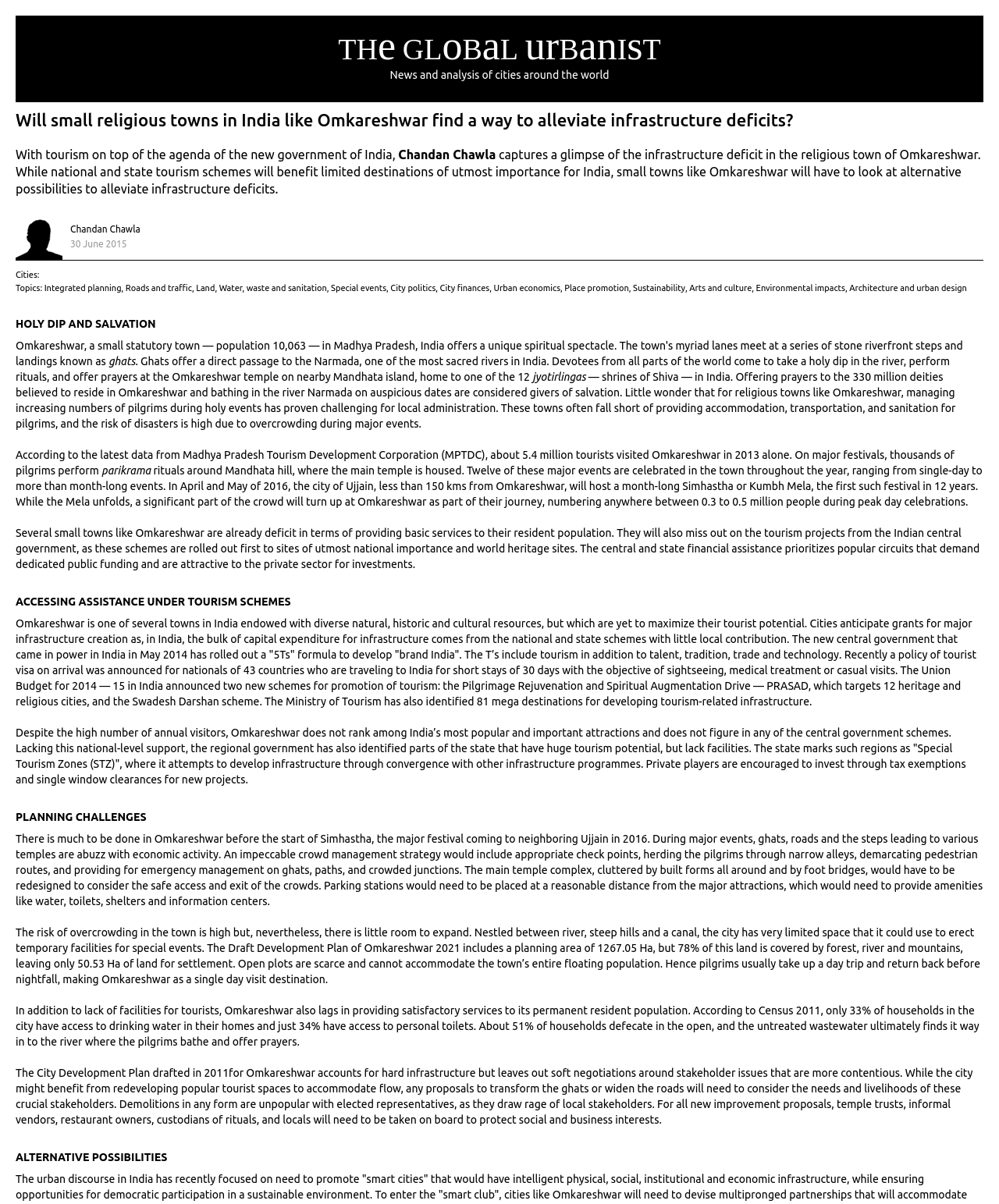Please locate the bounding box coordinates of the element that should be clicked to achieve the given instruction: "Read about 'How to Join'".

None